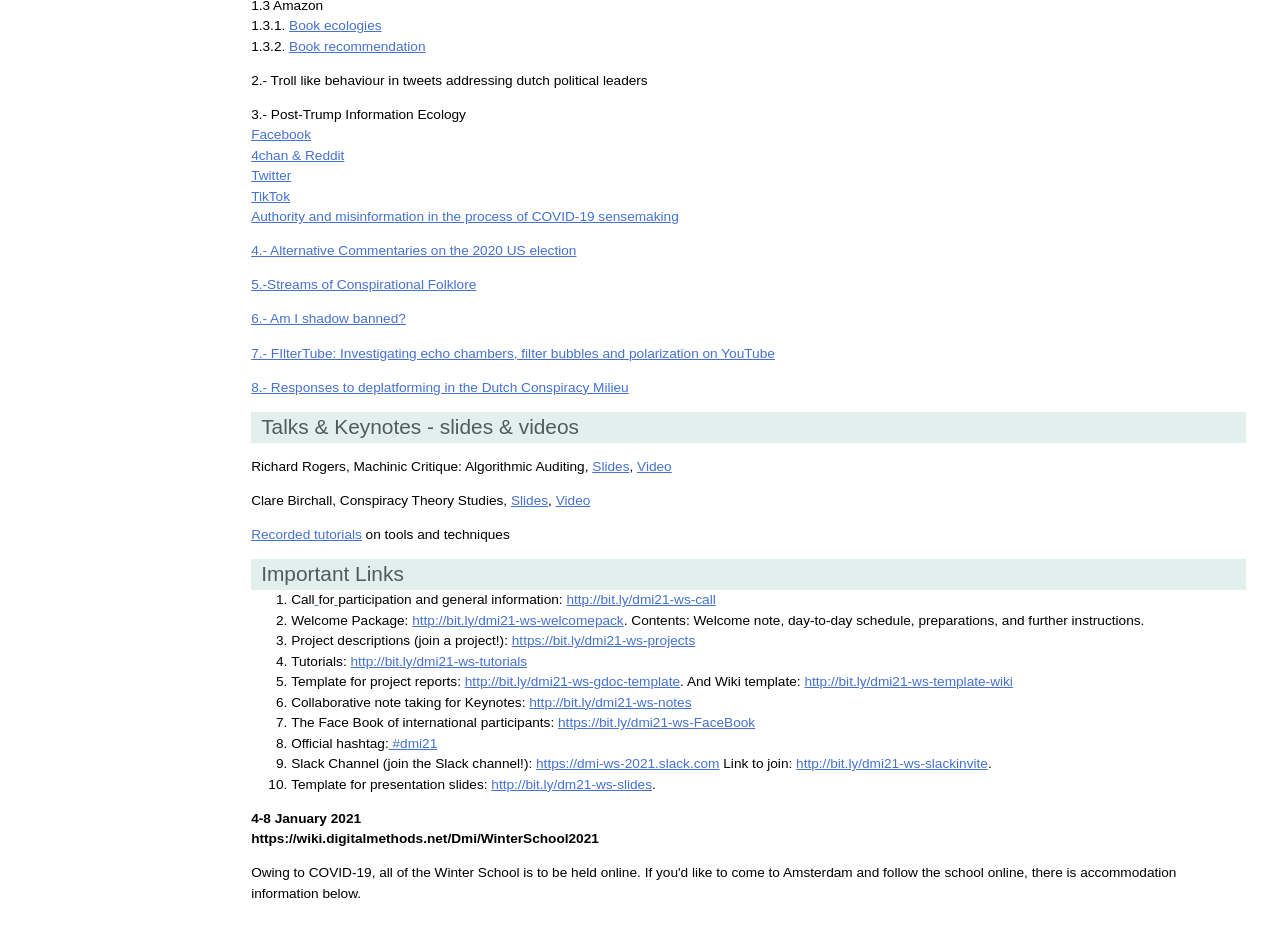Show the bounding box coordinates for the HTML element described as: "6.- Am I shadow banned?".

[0.196, 0.336, 0.317, 0.352]